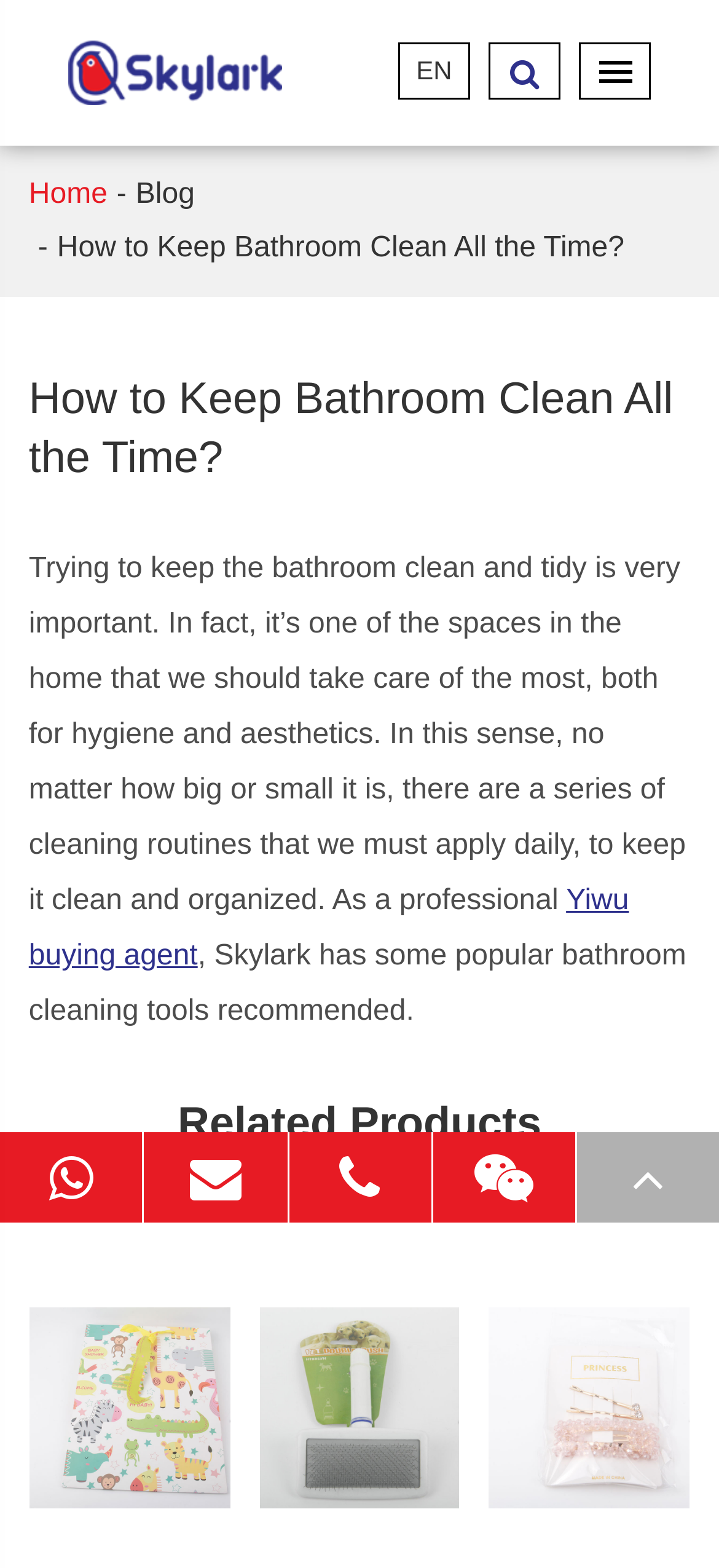Can you extract the headline from the webpage for me?

How to Keep Bathroom Clean All the Time?